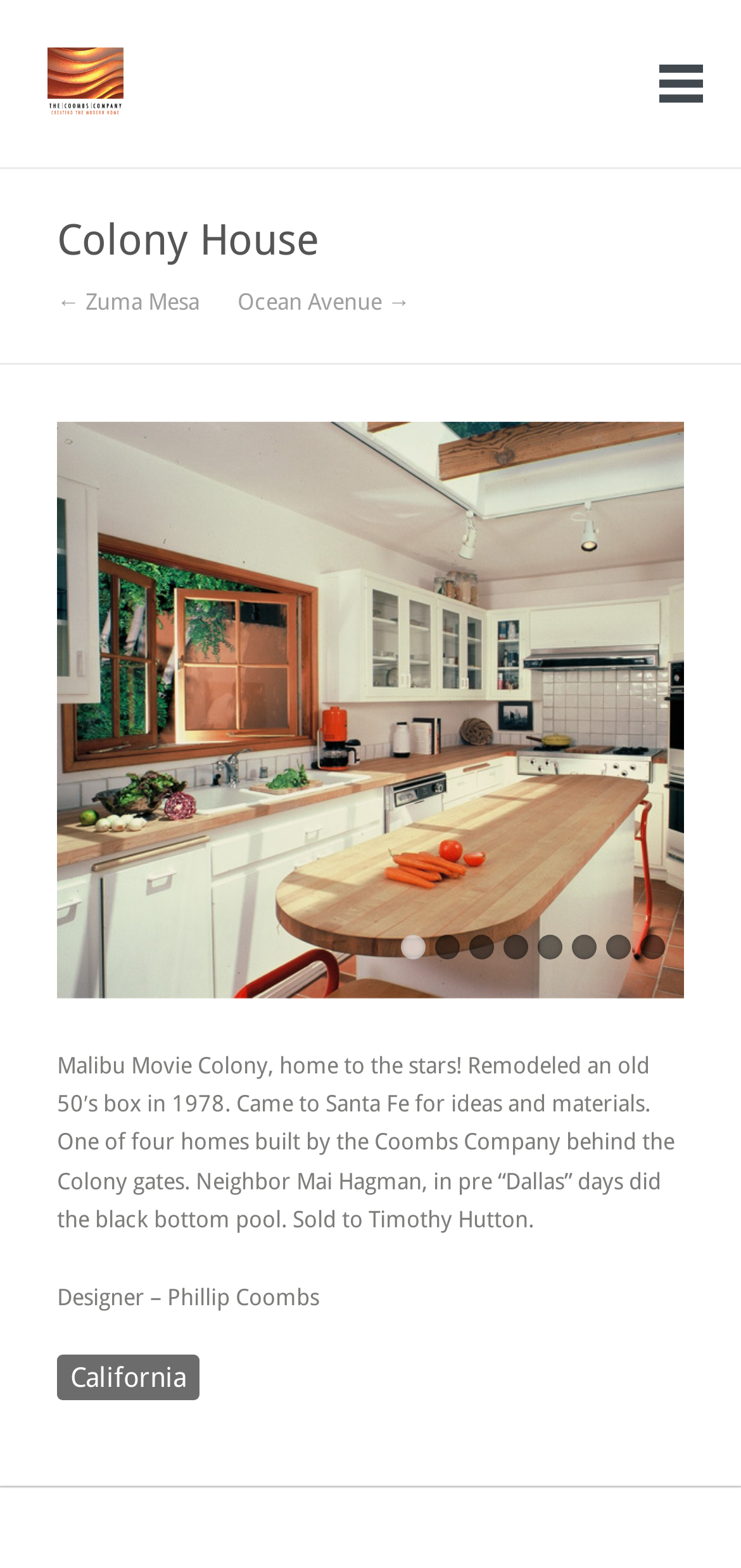Please give a succinct answer using a single word or phrase:
What is the neighboring location of the Colony House?

Zuma Mesa